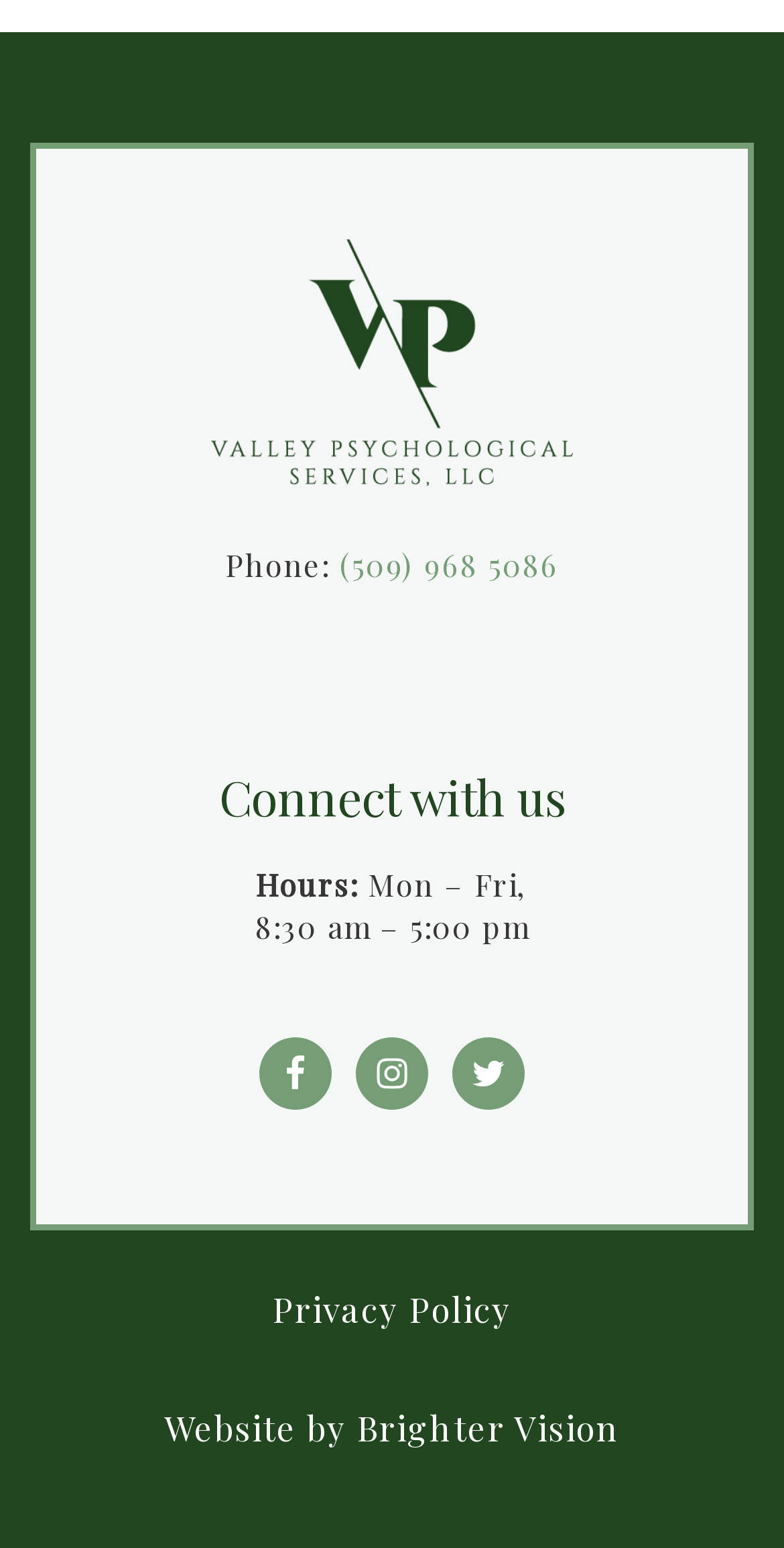Using the provided element description "(509) 968 5086", determine the bounding box coordinates of the UI element.

[0.433, 0.351, 0.713, 0.377]